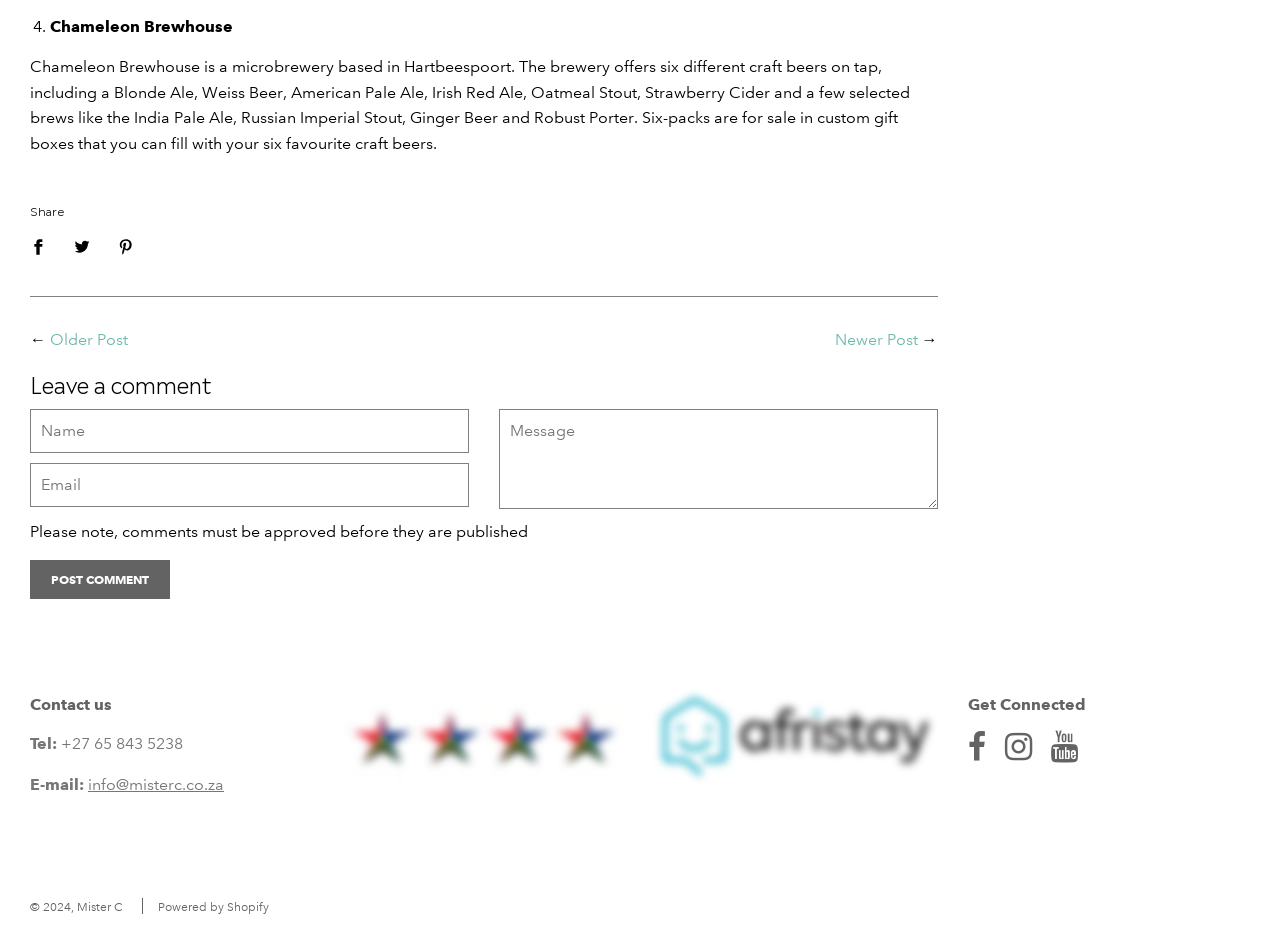Reply to the question with a brief word or phrase: Where is Chameleon Brewhouse based?

Hartbeespoort